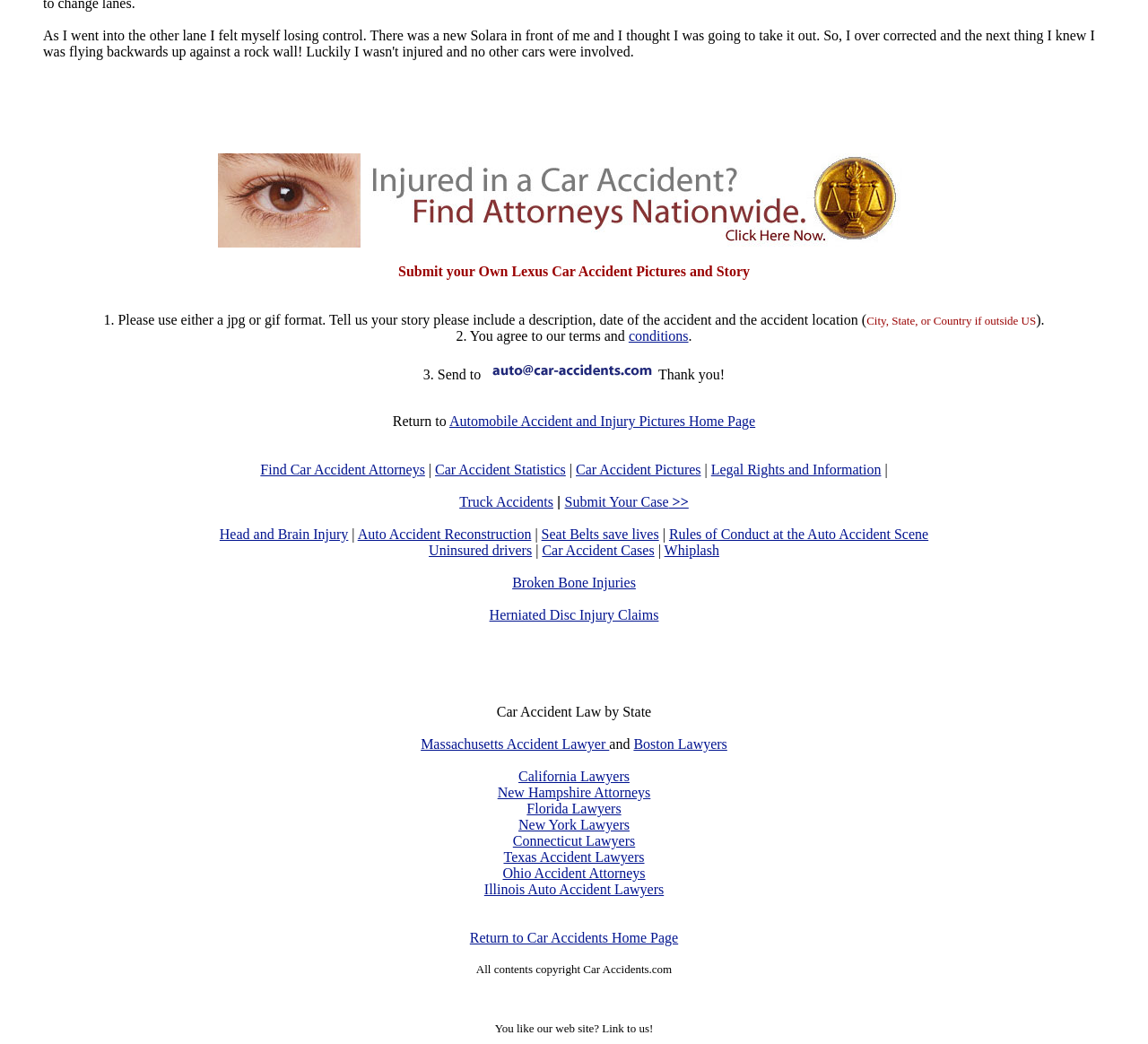Locate the bounding box coordinates for the element described below: "Whiplash". The coordinates must be four float values between 0 and 1, formatted as [left, top, right, bottom].

[0.5, 0.52, 0.627, 0.55]